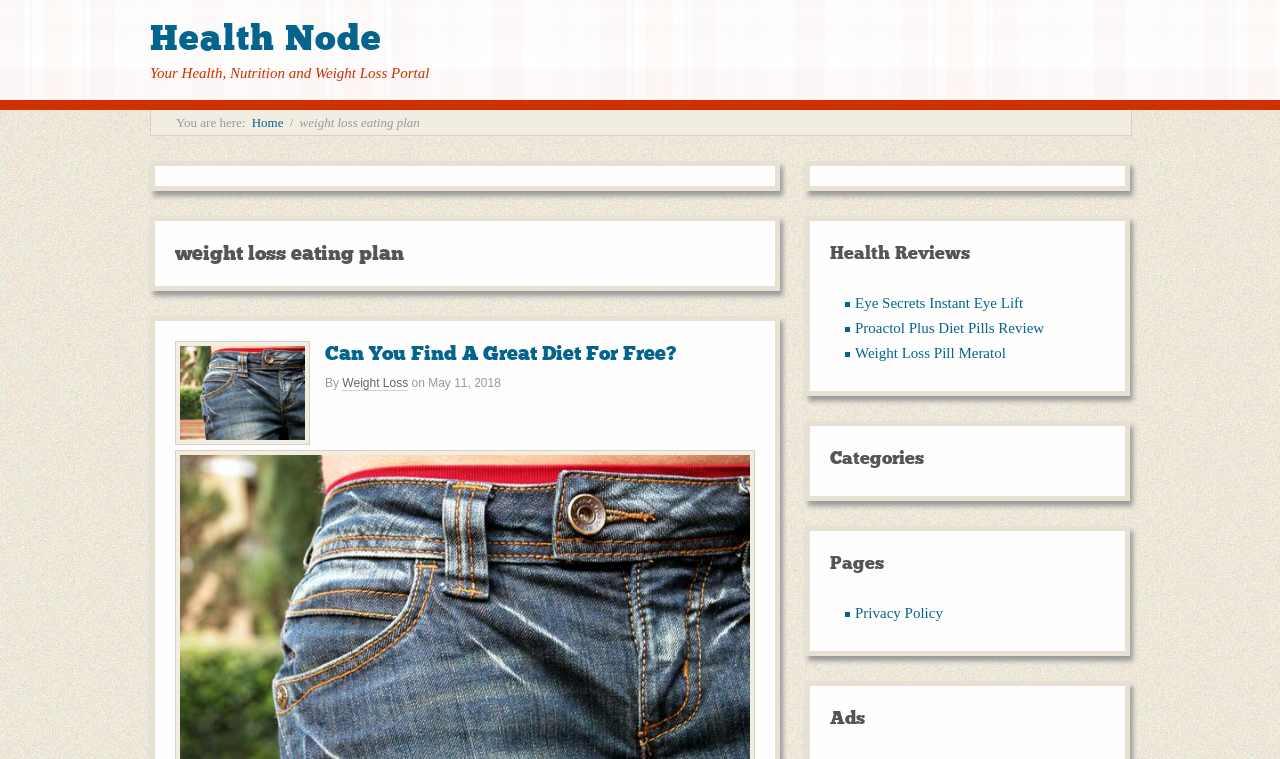How many headings are there on the webpage? Please answer the question using a single word or phrase based on the image.

5